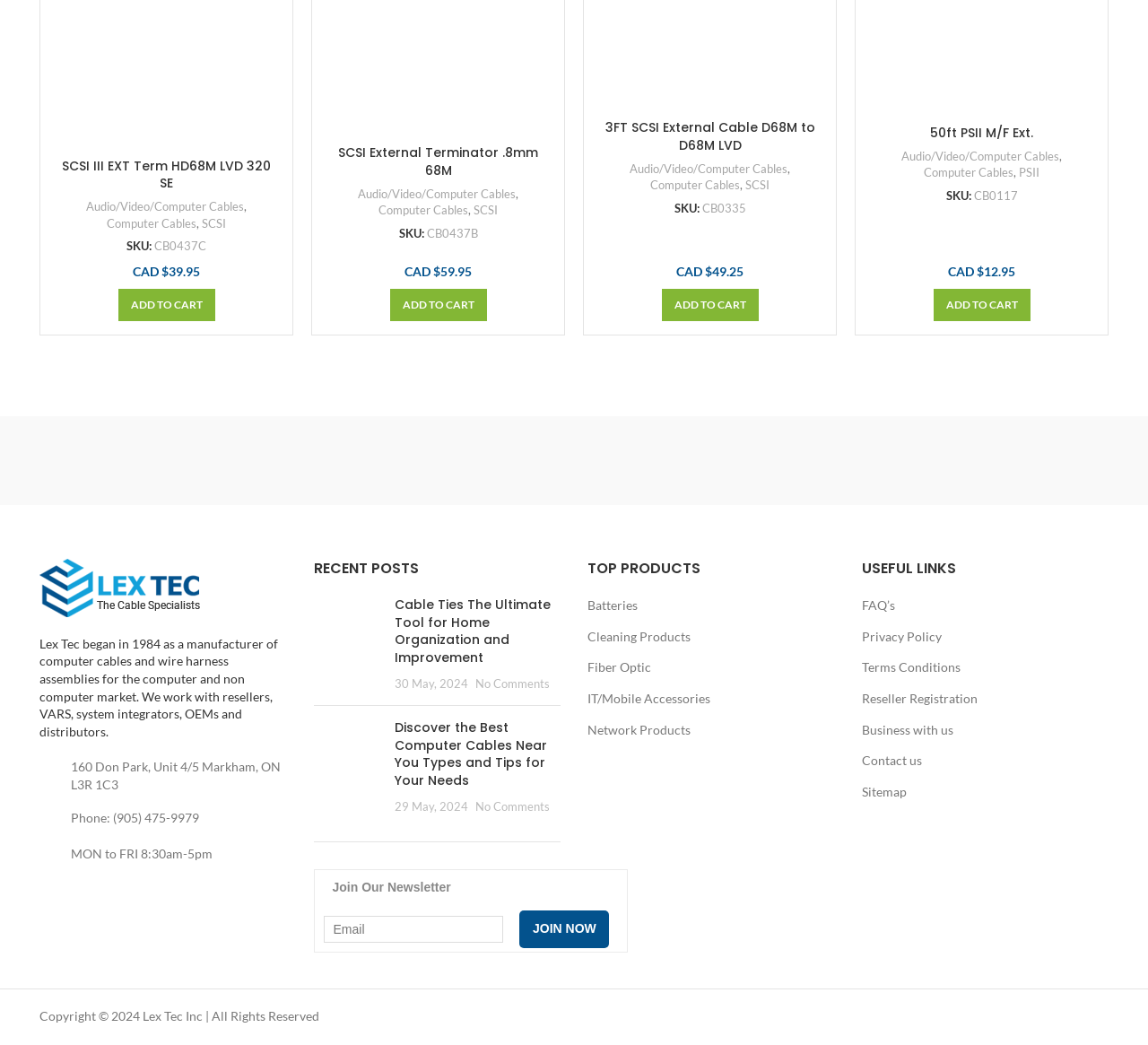Identify the bounding box coordinates of the area you need to click to perform the following instruction: "View 'Cable Ties The Ultimate Tool for Home Organization and Improvement' post".

[0.343, 0.57, 0.479, 0.638]